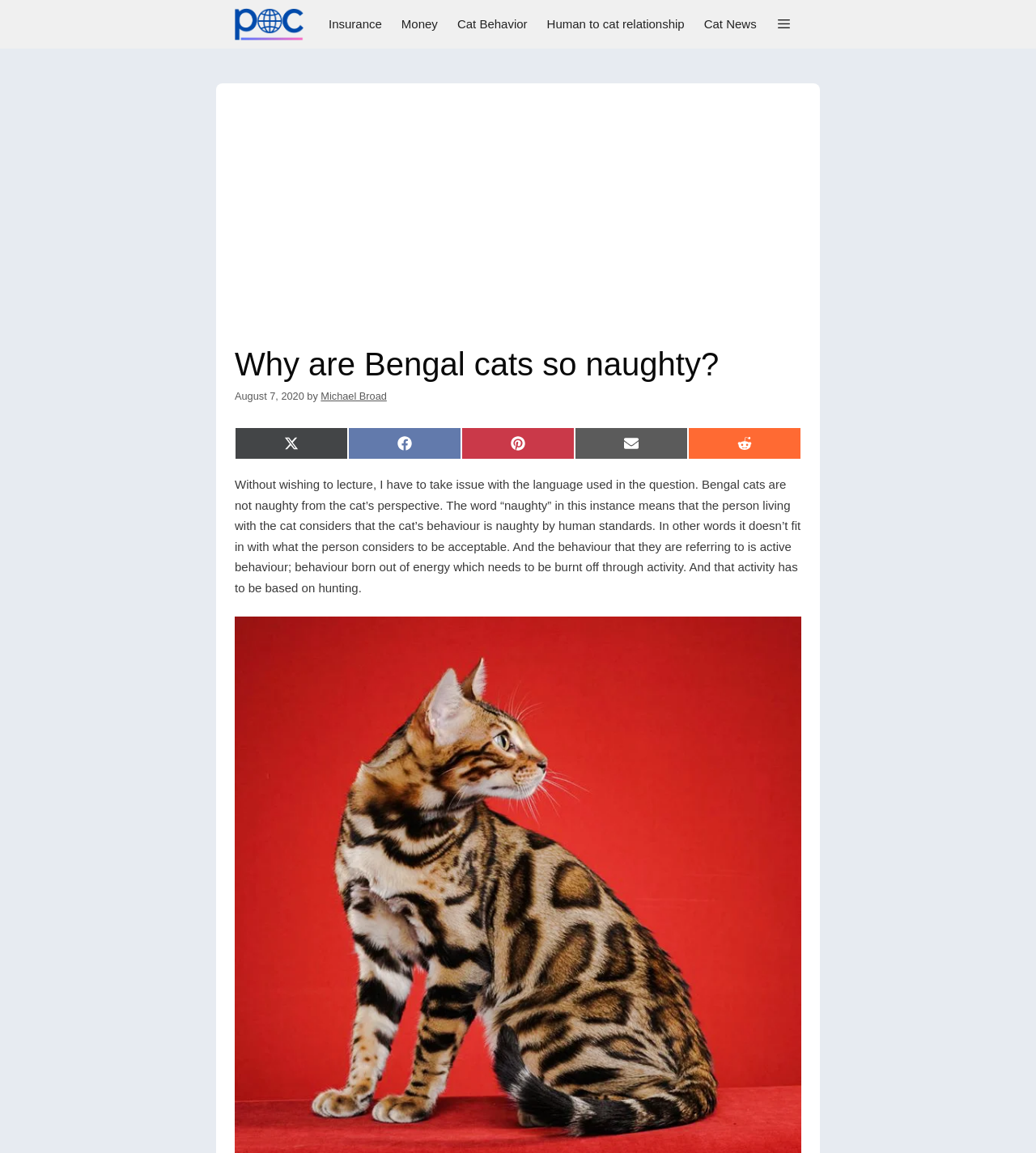Please pinpoint the bounding box coordinates for the region I should click to adhere to this instruction: "Click on the 'Cat Behavior' link".

[0.432, 0.0, 0.518, 0.042]